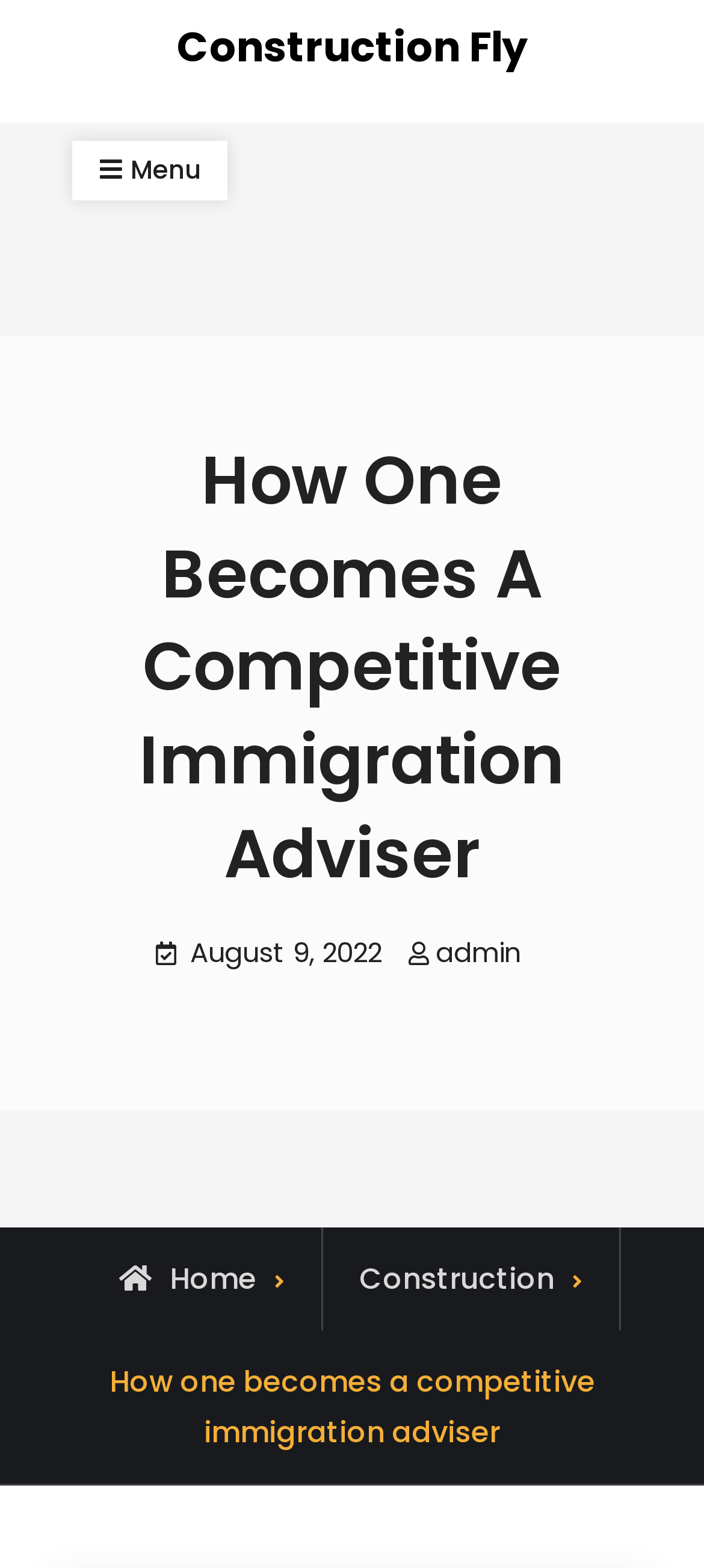Generate the text content of the main headline of the webpage.

How One Becomes A Competitive Immigration Adviser